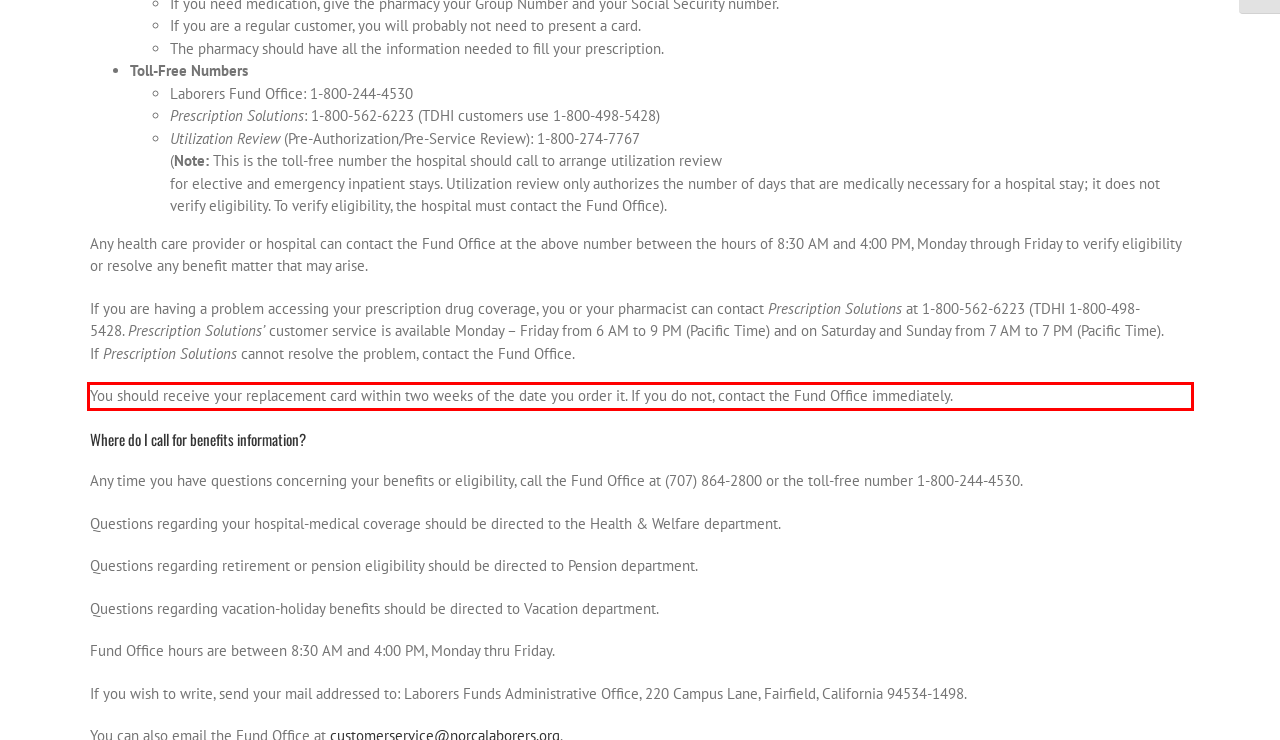Given the screenshot of the webpage, identify the red bounding box, and recognize the text content inside that red bounding box.

You should receive your replacement card within two weeks of the date you order it. If you do not, contact the Fund Office immediately.